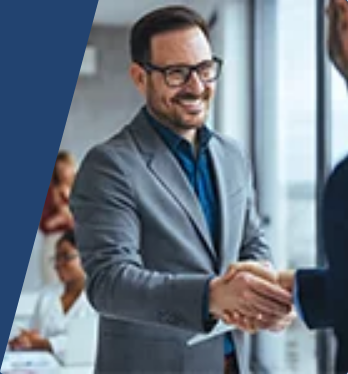Please respond in a single word or phrase: 
What is the significance of the handshake in the image?

Successful introduction or partnership